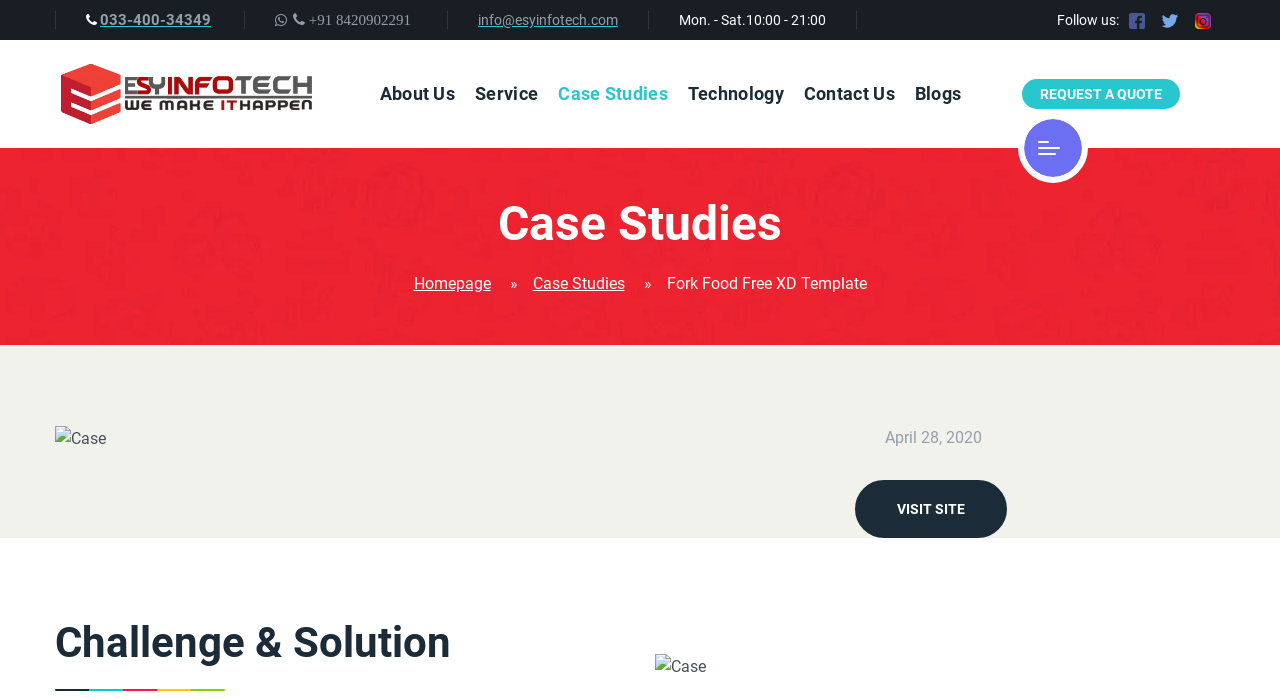Identify the bounding box coordinates of the area that should be clicked in order to complete the given instruction: "Follow us on Facebook". The bounding box coordinates should be four float numbers between 0 and 1, i.e., [left, top, right, bottom].

[0.882, 0.016, 0.898, 0.041]